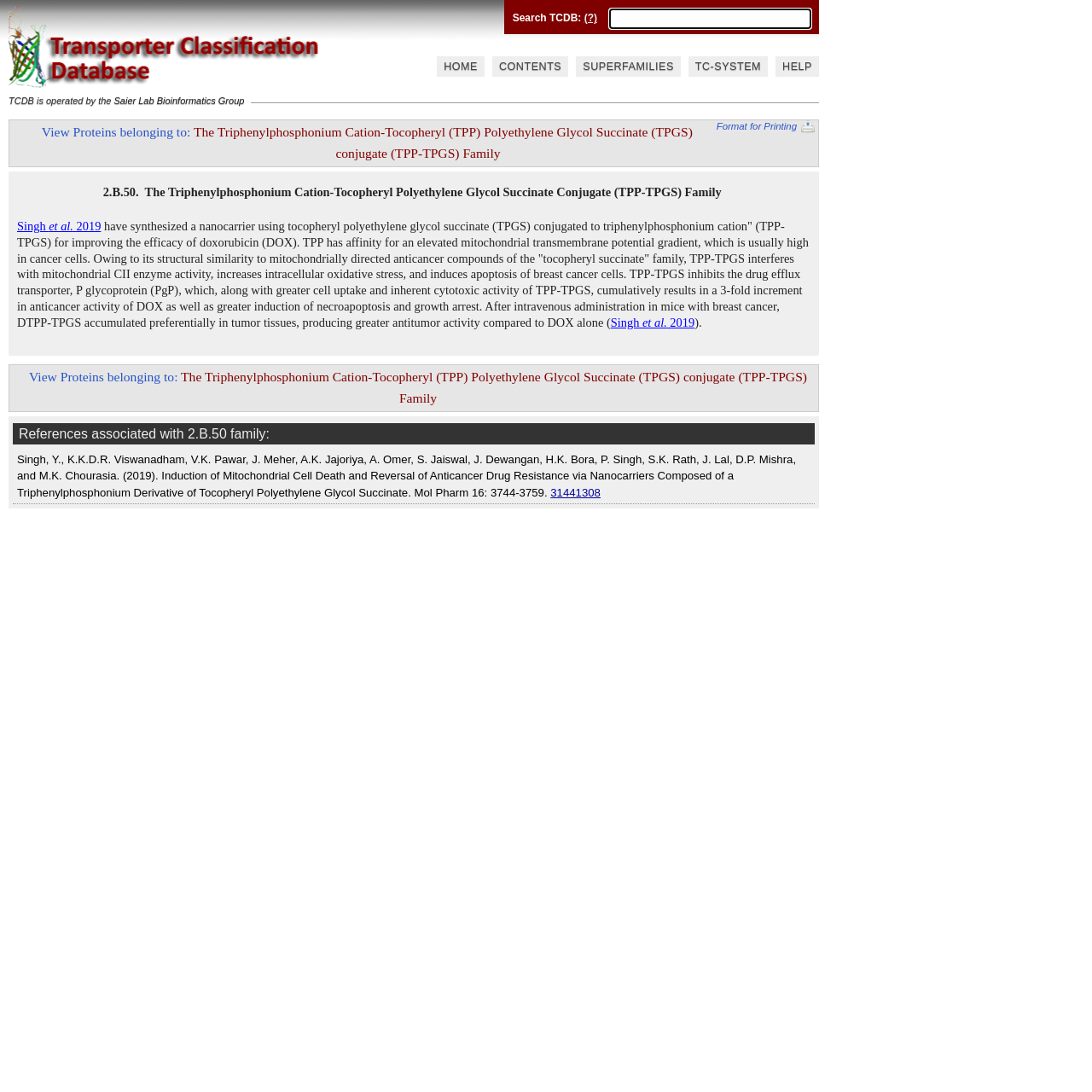Refer to the image and provide an in-depth answer to the question:
What is the topic of the article by Singh et al. 2019?

I found the answer by reading the abstract of the article by Singh et al. 2019, which describes a nanocarrier using tocopheryl polyethylene glycol succinate (TPGS) conjugated to triphenylphosphonium cation for improving the efficacy of doxorubicin (DOX) in cancer treatment.